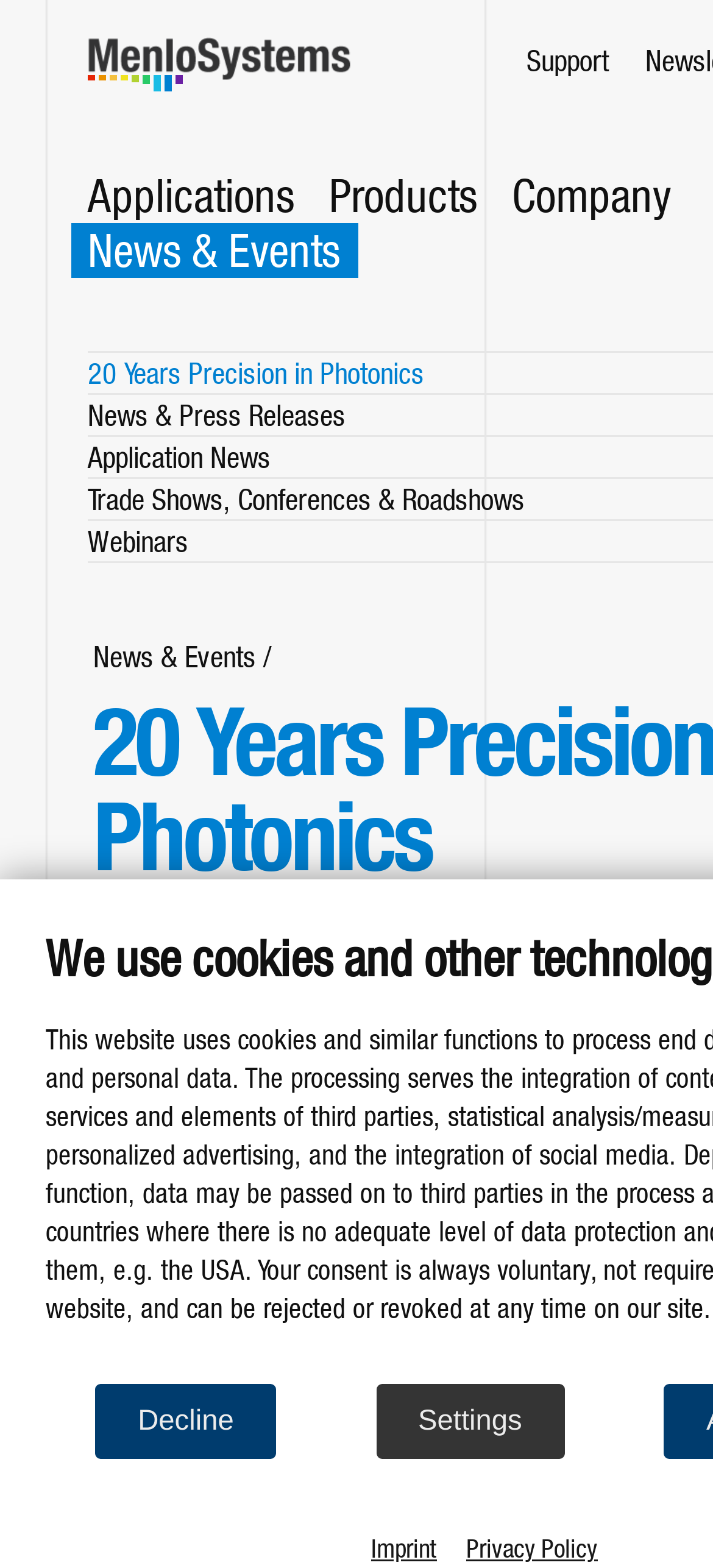Give the bounding box coordinates for the element described as: "Basketball".

None